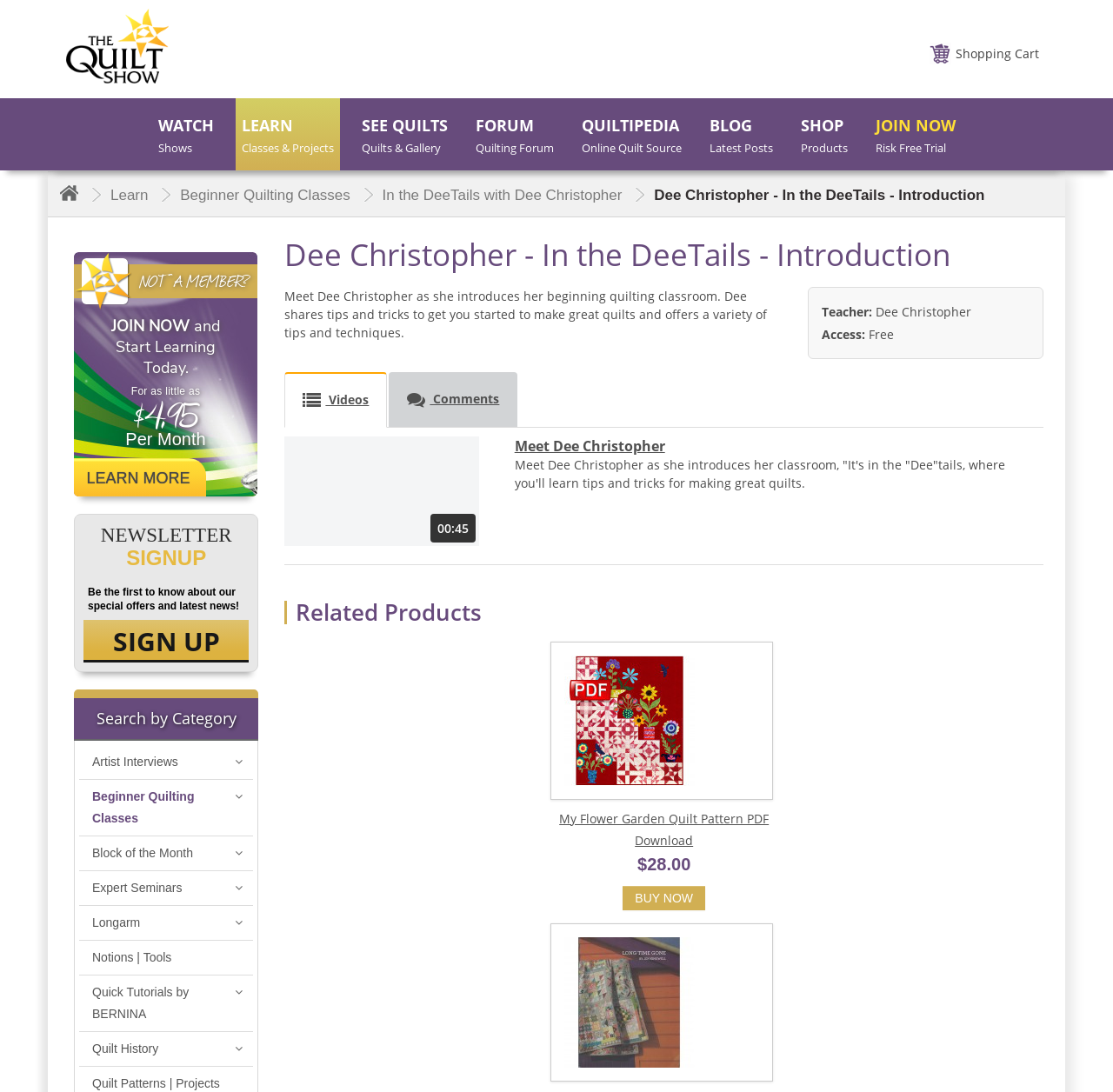Give a complete and precise description of the webpage's appearance.

This webpage is about Dee Christopher's quilting classroom, where she shares tips and tricks for making great quilts. At the top left, there is a link to "The Quilt Show" with an accompanying image. On the top right, there are several links to different sections of the website, including "Shopping Cart", "WATCH Shows", "LEARN Classes & Projects", and more.

Below the top navigation, there is a heading that reads "Dee Christopher - In the DeeTails - Introduction". Underneath, there are two links: "Learn" and "Beginner Quilting Classes". Further down, there is a section that encourages users to join the website, with a heading that reads "NOT A MEMBER?" and a call-to-action button that says "JOIN NOW".

On the left side of the page, there is a section that lists different categories, including "Artist Interviews", "Beginner Quilting Classes", and "Quilt History". On the right side, there is a section that introduces Dee Christopher and her quilting classroom, with a heading that reads "Meet Dee Christopher as she introduces her beginning quilting classroom." Below this, there is a section that lists related products, including "My Flower Garden Quilt Pattern PDF Download" and "Long Time Gone Pattern by Jen Kingwell", each with an accompanying image and price.

Throughout the page, there are several images, including a profile picture of Dee Christopher and images of quilts. The overall layout is organized, with clear headings and concise text that guides the user through the different sections of the page.